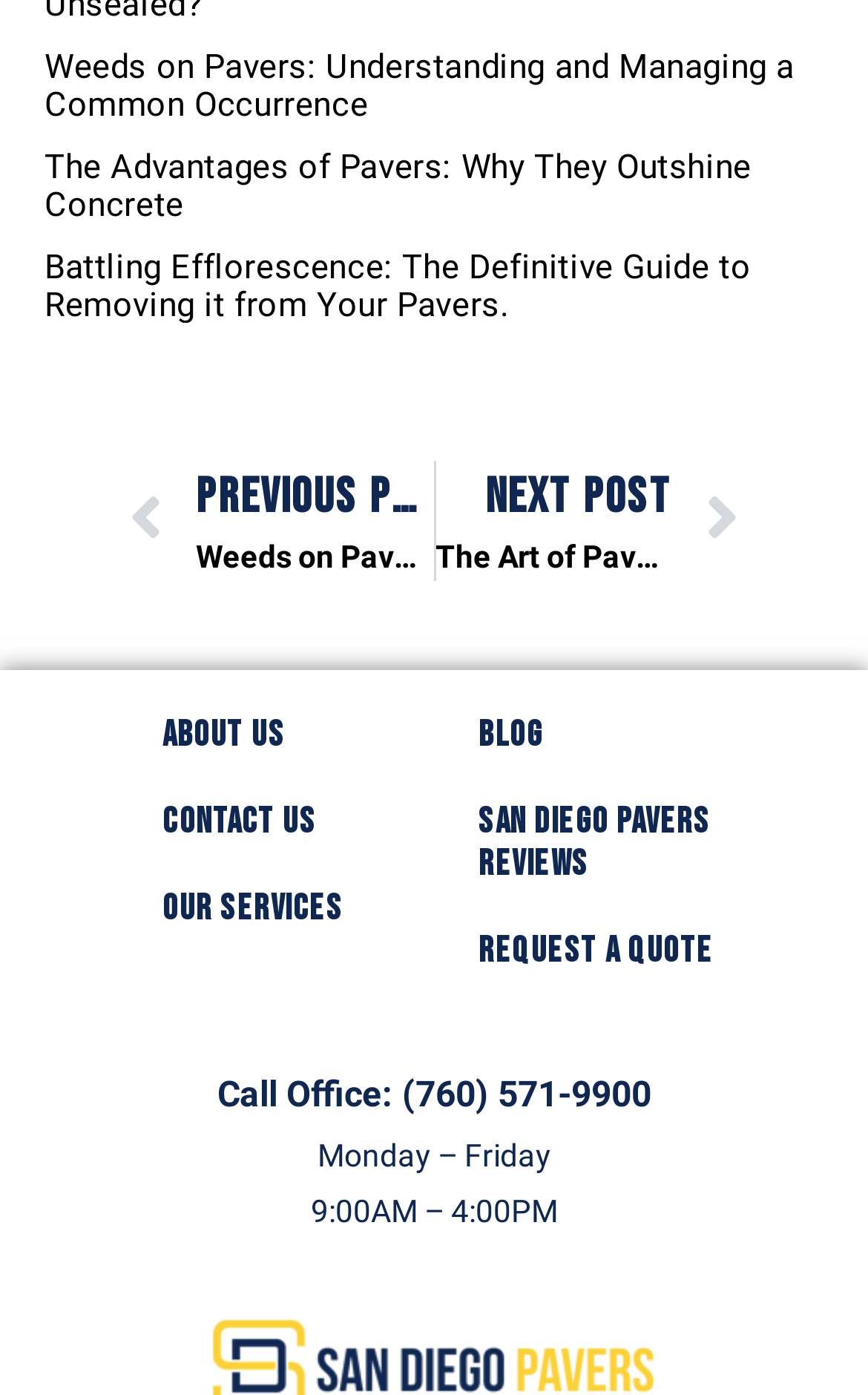What is the purpose of the 'Prev' and 'Next' links?
Identify the answer in the screenshot and reply with a single word or phrase.

Navigation